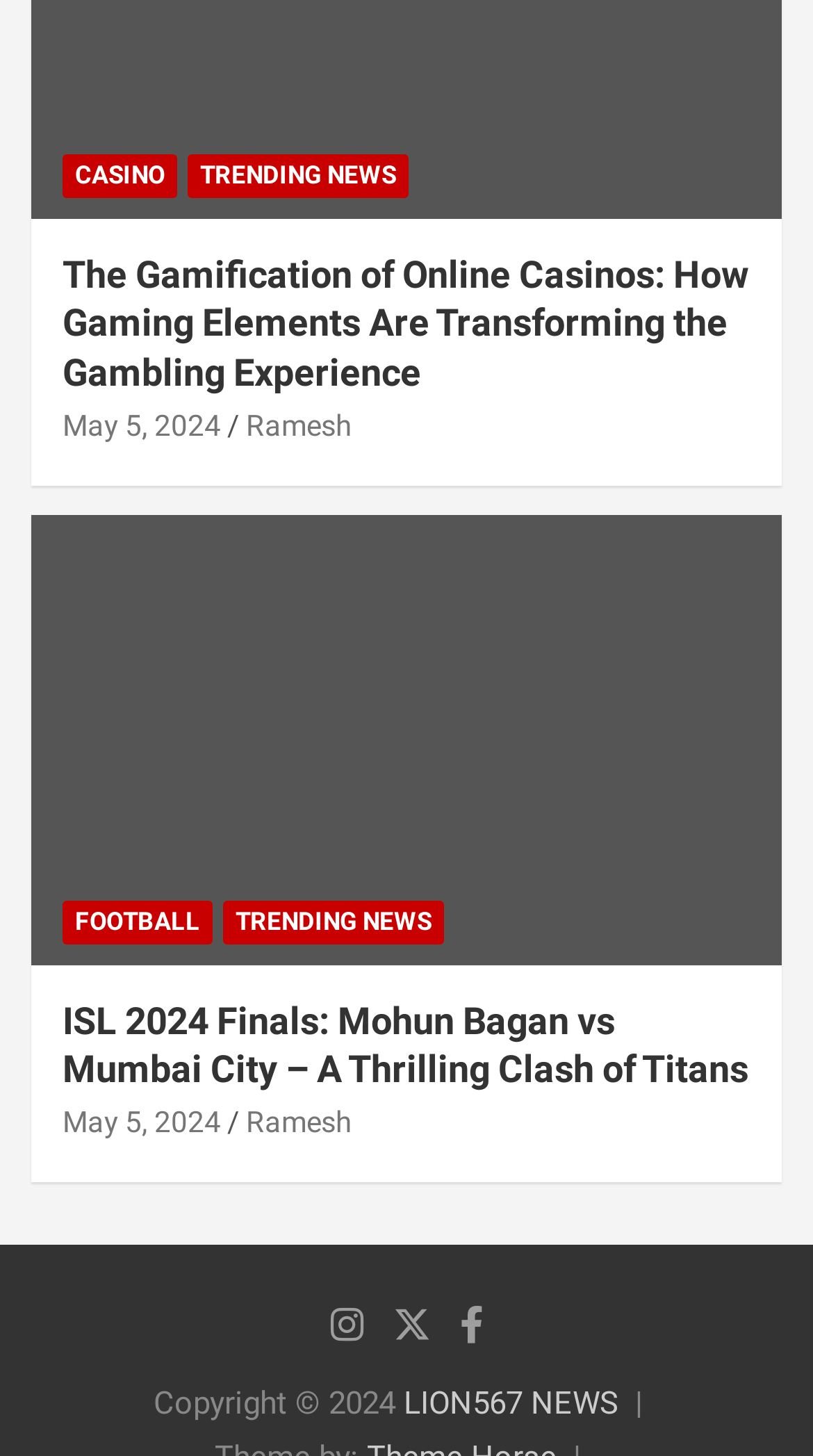Can you show the bounding box coordinates of the region to click on to complete the task described in the instruction: "View the latest TRENDING NEWS"?

[0.231, 0.106, 0.503, 0.136]